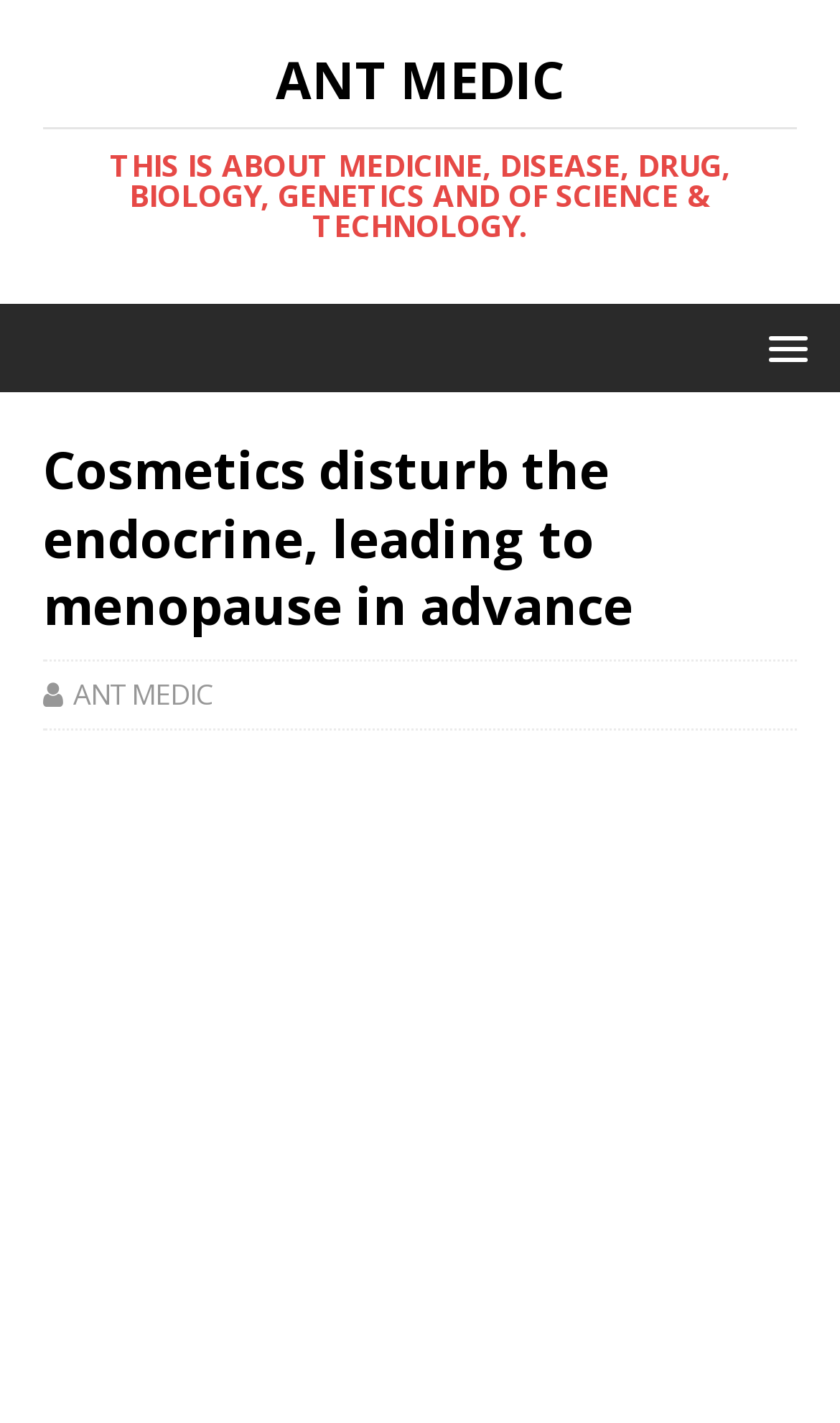Identify the bounding box for the UI element specified in this description: "MENU". The coordinates must be four float numbers between 0 and 1, formatted as [left, top, right, bottom].

[0.872, 0.222, 0.987, 0.266]